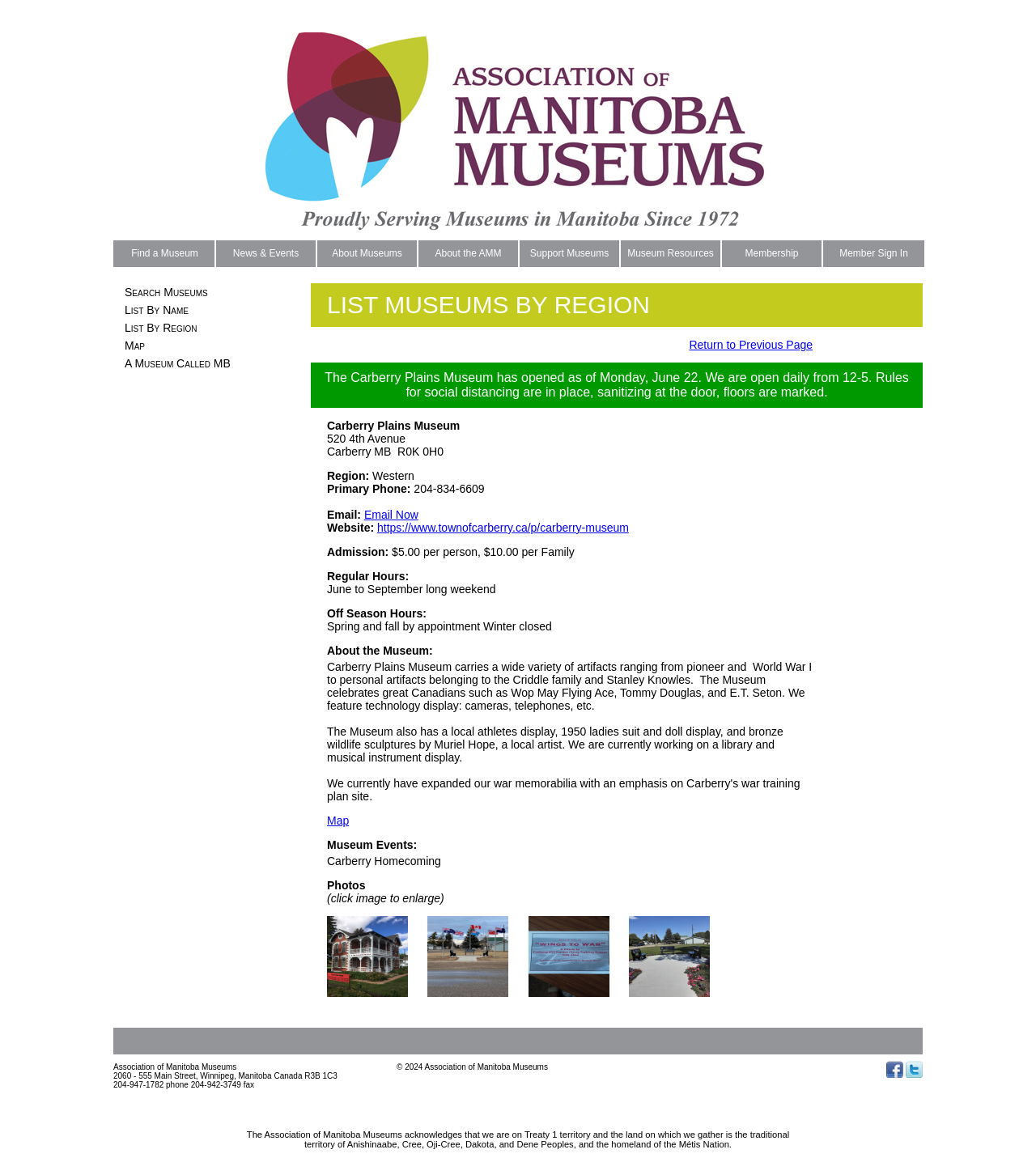Extract the bounding box coordinates for the HTML element that matches this description: "Membership". The coordinates should be four float numbers between 0 and 1, i.e., [left, top, right, bottom].

[0.695, 0.208, 0.793, 0.231]